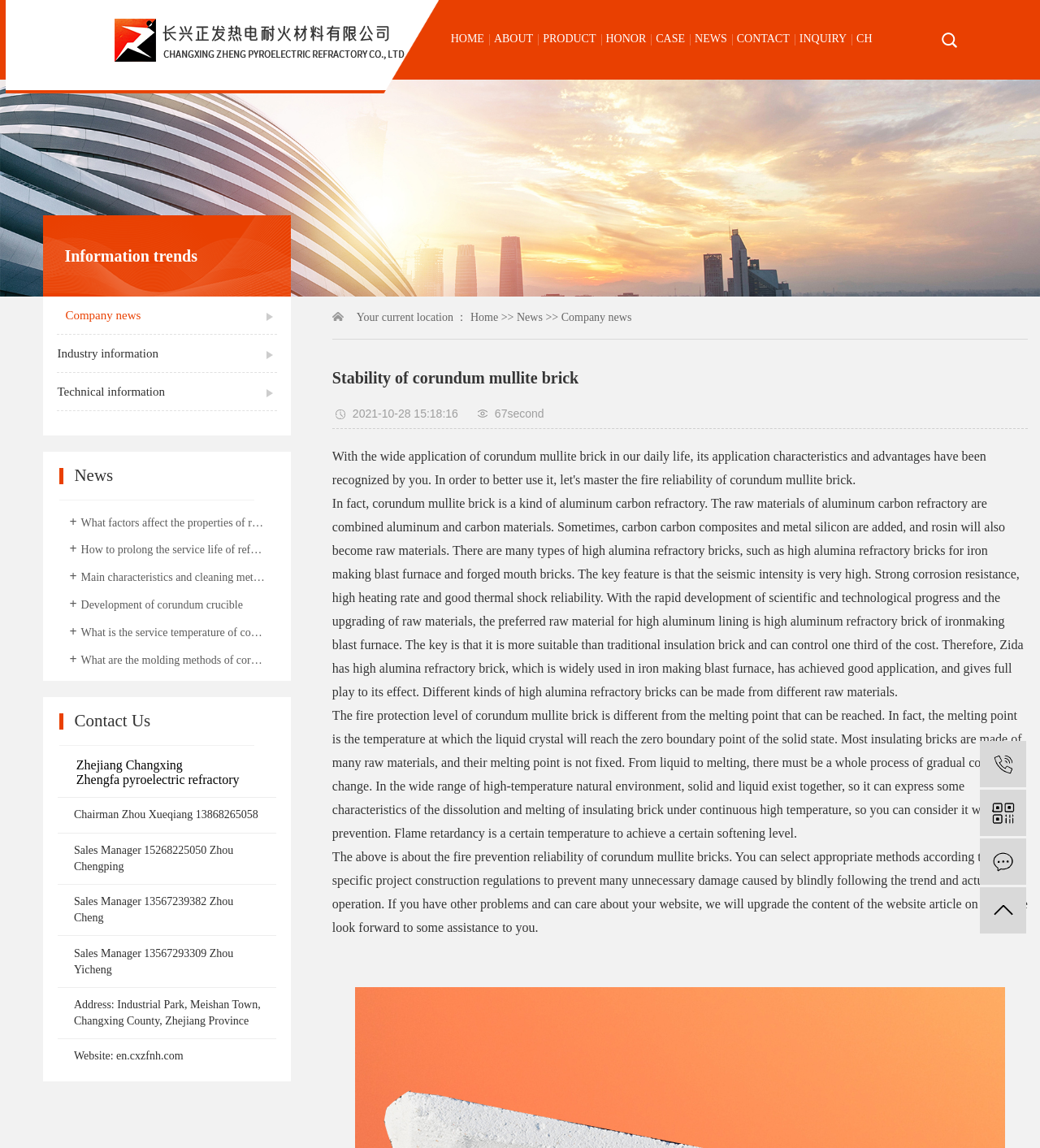Identify and provide the bounding box coordinates of the UI element described: "Development of corundum crucible". The coordinates should be formatted as [left, top, right, bottom], with each number being a float between 0 and 1.

[0.067, 0.519, 0.255, 0.534]